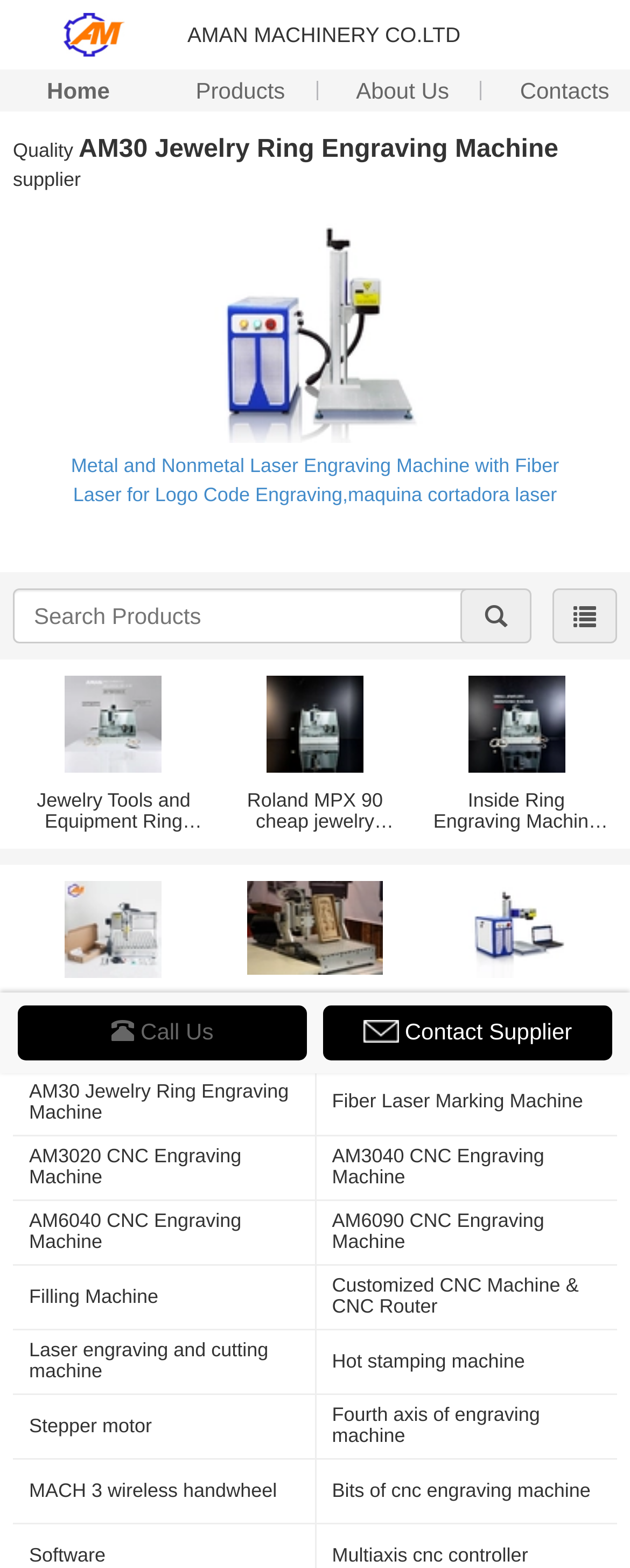Analyze and describe the webpage in a detailed narrative.

The webpage is about AMAN MACHINERY CO.LTD, a manufacturer of CNC engraving machines, fiber laser marking machines, and other related products. At the top of the page, there is a logo and a navigation menu with links to "Home", "Products", and "About Us". Below the navigation menu, there is a heading that reads "Quality Jewelry Ring Engraving Machine & Fiber Laser Marking machine Manufacturer".

The main content of the page is divided into several sections. The first section features a product description with a heading "AM30 Jewelry Ring Engraving Machine" and a link to a product page. Below this section, there is a search box and a search button.

The next section displays a list of products with images and headings. There are five products listed, including "20w Mopa Fiber Laser Marking Machine", "Jewelry Tools and Equipment Ring Engraving Machine", "Roland MPX 90 cheap jewelry engraving machine", "Inside Ring Engraving Machine", and "cnc engraving machine AMAN 3040". Each product has a corresponding image and a heading that describes the product.

Below the product list, there is a section with a table layout that displays more products. The products are arranged in rows, with two products per row. The products include "AM3020 800W USB port cnc engraving machine", "fiber laser marking machine 50w laser cutting nameplate", "AM30 Jewelry Ring Engraving Machine", "Fiber Laser Marking Machine", and several others. Each product has a link and a heading that describes the product.

At the bottom of the page, there is a section with a table layout that displays more products, similar to the previous section. The products include "AM6040 CNC Engraving Machine", "AM6090 CNC Engraving Machine", "Filling Machine", "Customized CNC Machine & CNC Router", "Laser engraving and cutting machine", "Hot stamping machine", and "Stepper motor". Each product has a link and a heading that describes the product.